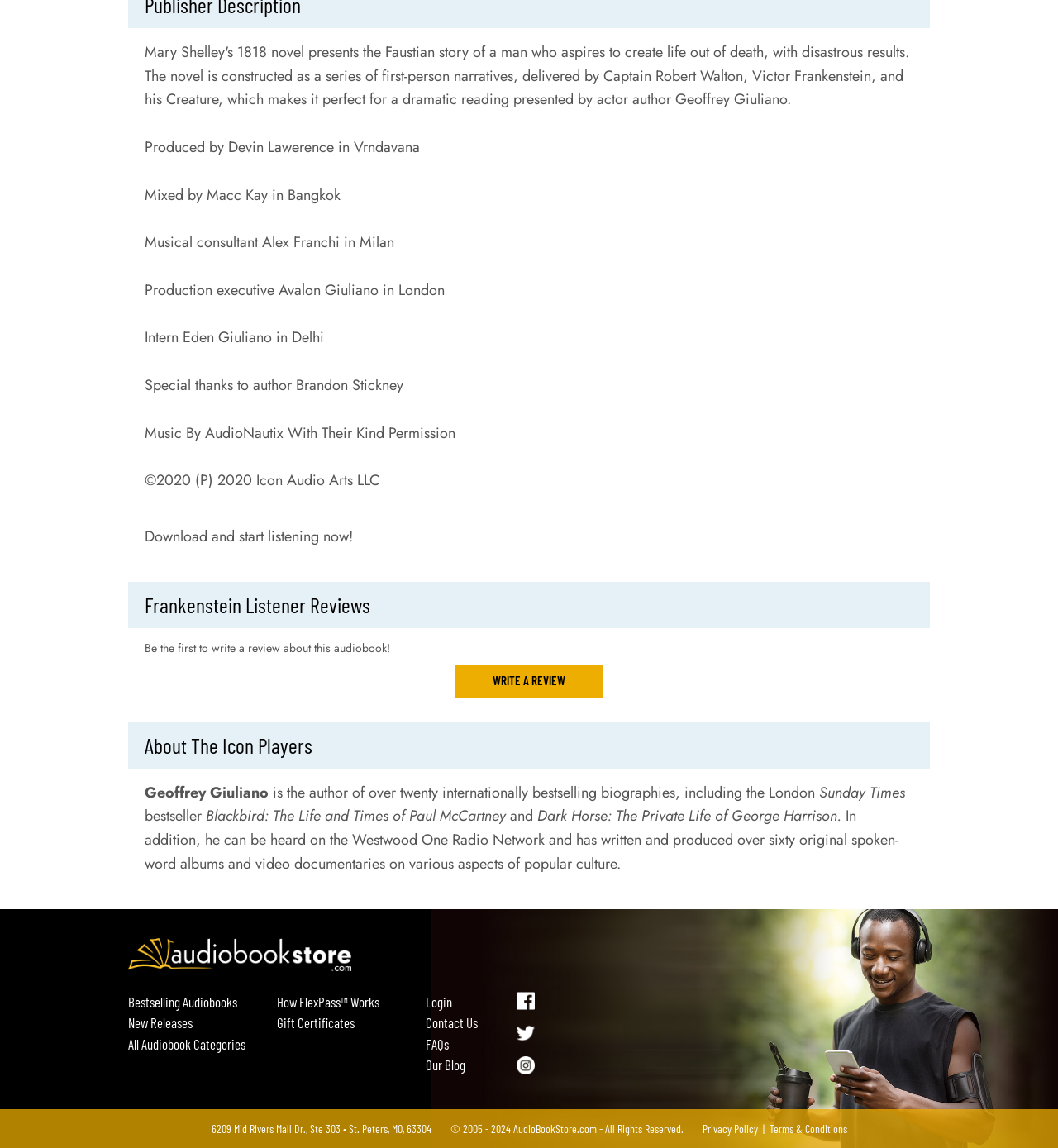What is the name of the audiobook?
Please provide a detailed answer to the question.

The name of the audiobook can be inferred from the heading 'Frankenstein Listener Reviews' which suggests that the webpage is about the audiobook 'Frankenstein'.